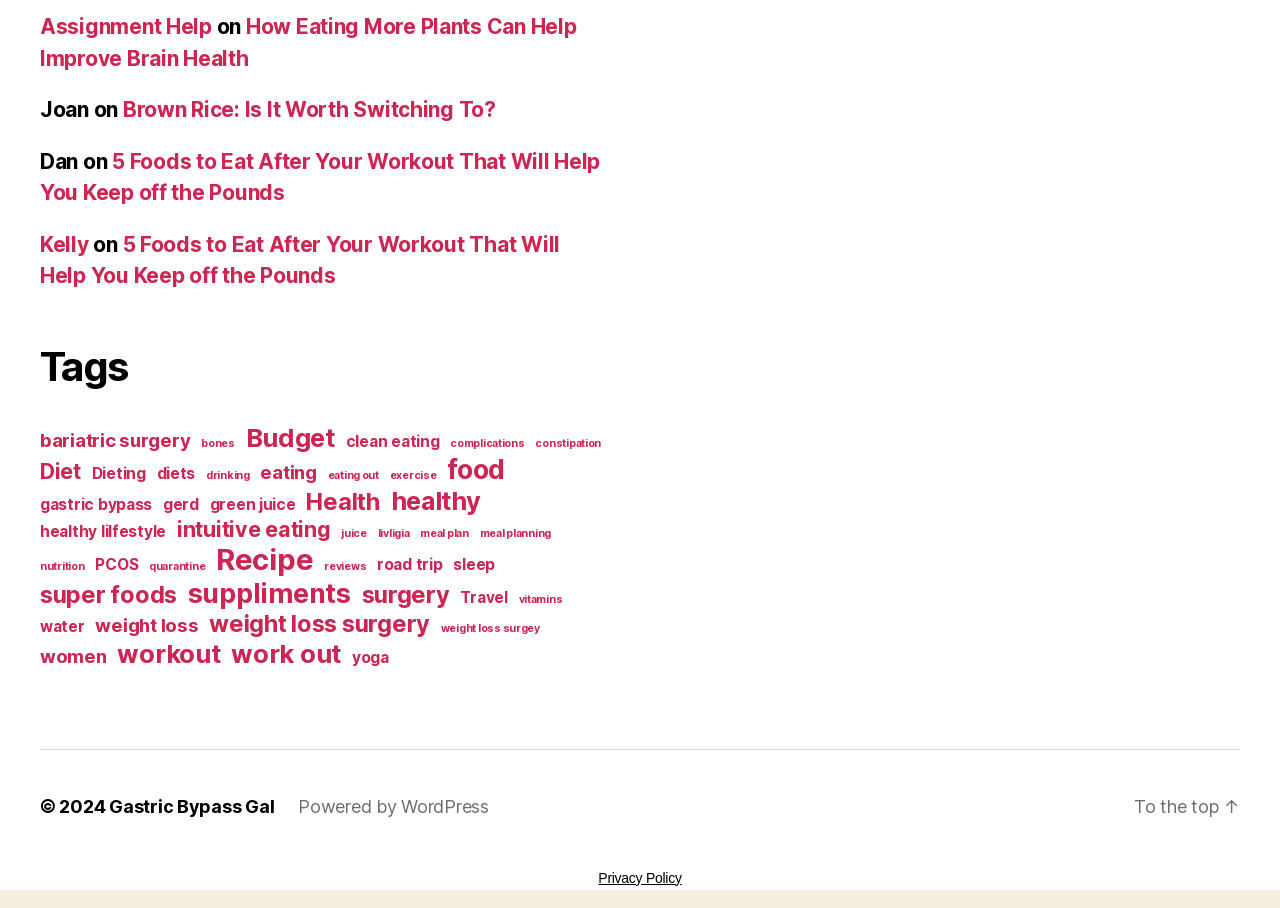Please answer the following question using a single word or phrase: 
What is the name of the website?

Gastric Bypass Gal